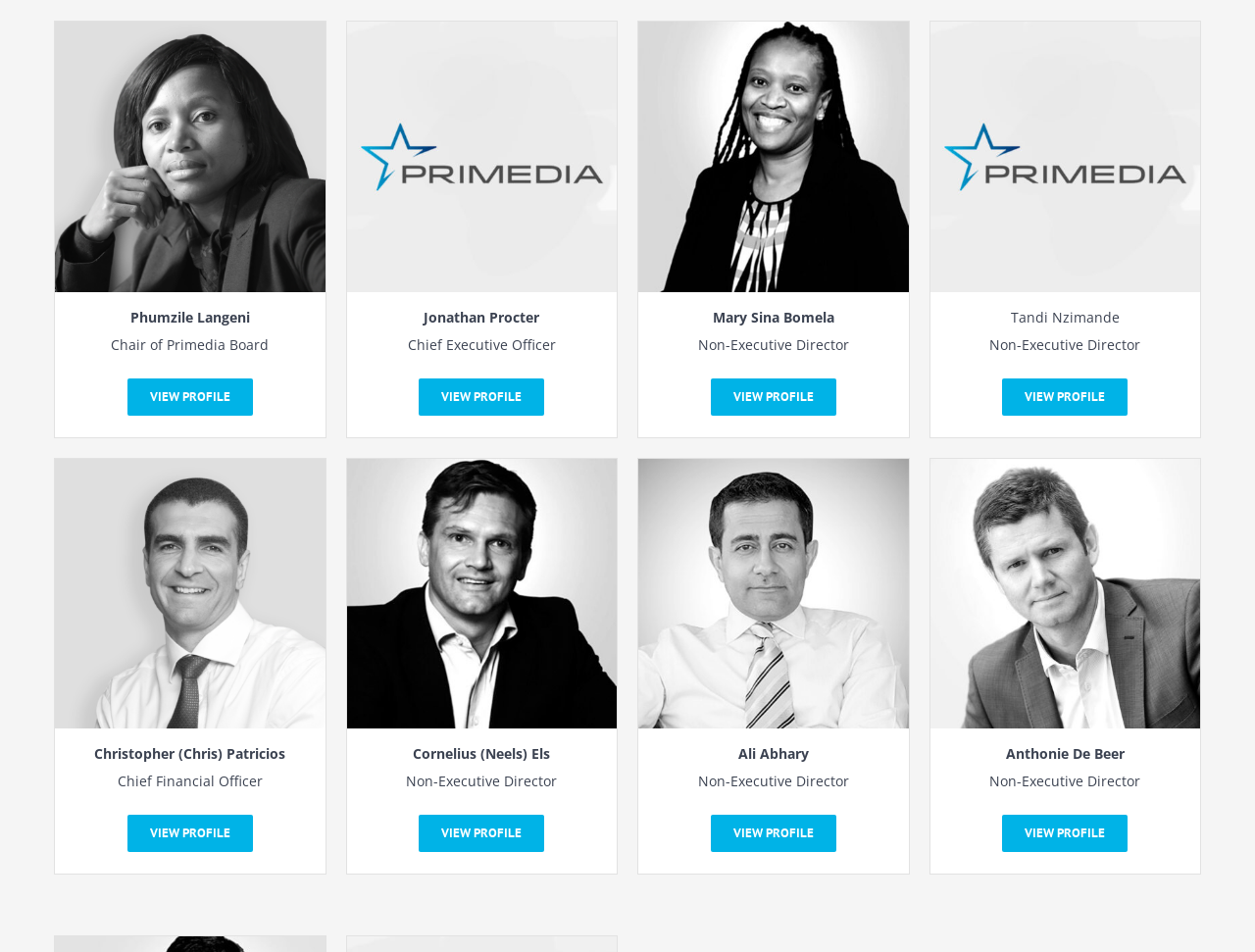Using the provided description: "View profile", find the bounding box coordinates of the corresponding UI element. The output should be four float numbers between 0 and 1, in the format [left, top, right, bottom].

[0.101, 0.856, 0.201, 0.895]